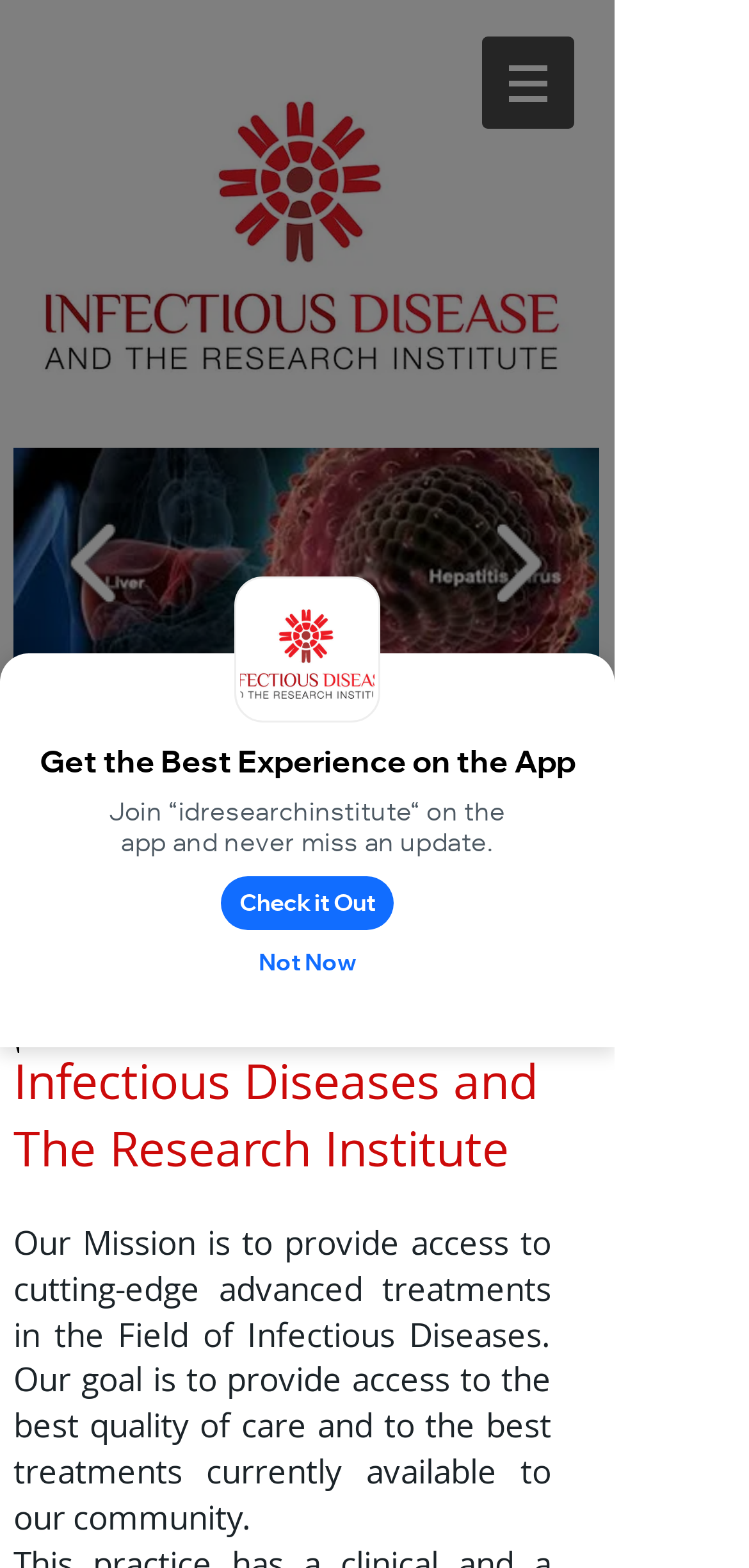What is the address?
Could you please answer the question thoroughly and with as much detail as possible?

I found the address by looking at the static text element that says '57 Mulberry Street Springfield MA 01105' located below the doctor's name.